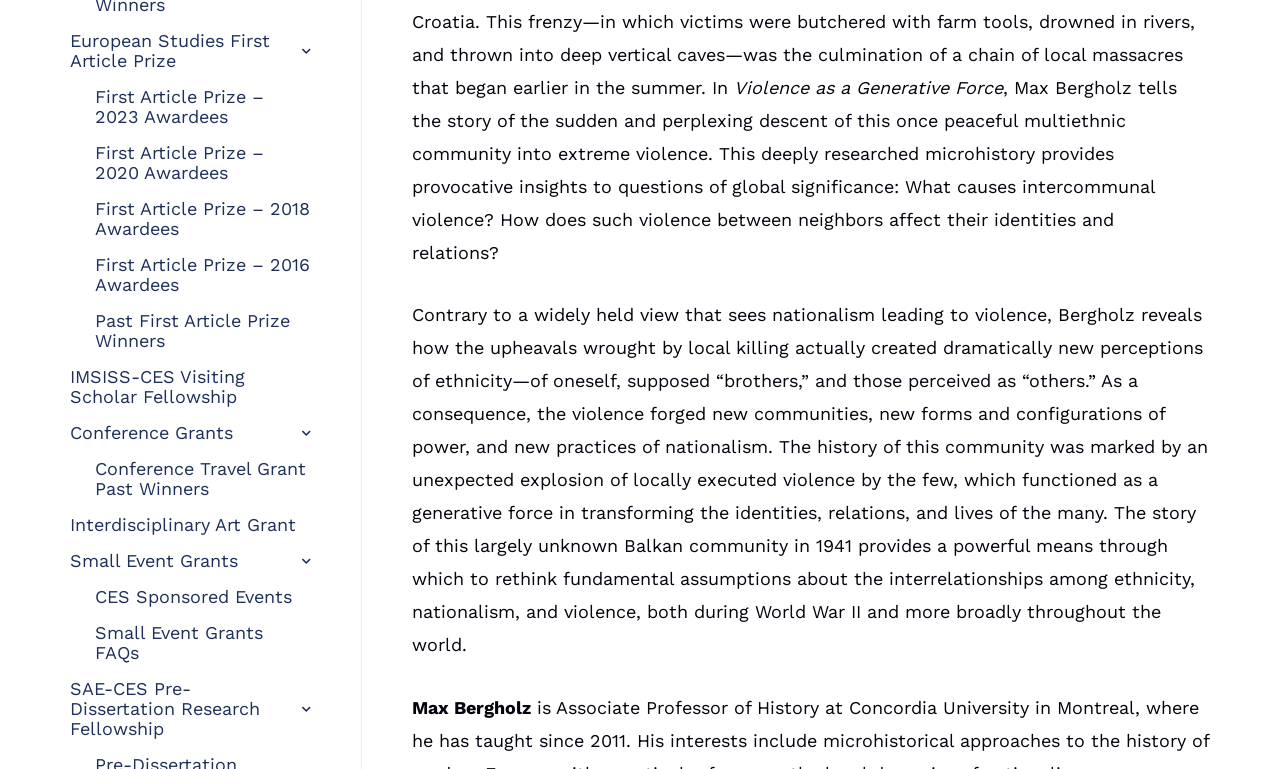Extract the bounding box coordinates for the UI element described as: "Interdisciplinary Art Grant".

[0.055, 0.659, 0.243, 0.706]